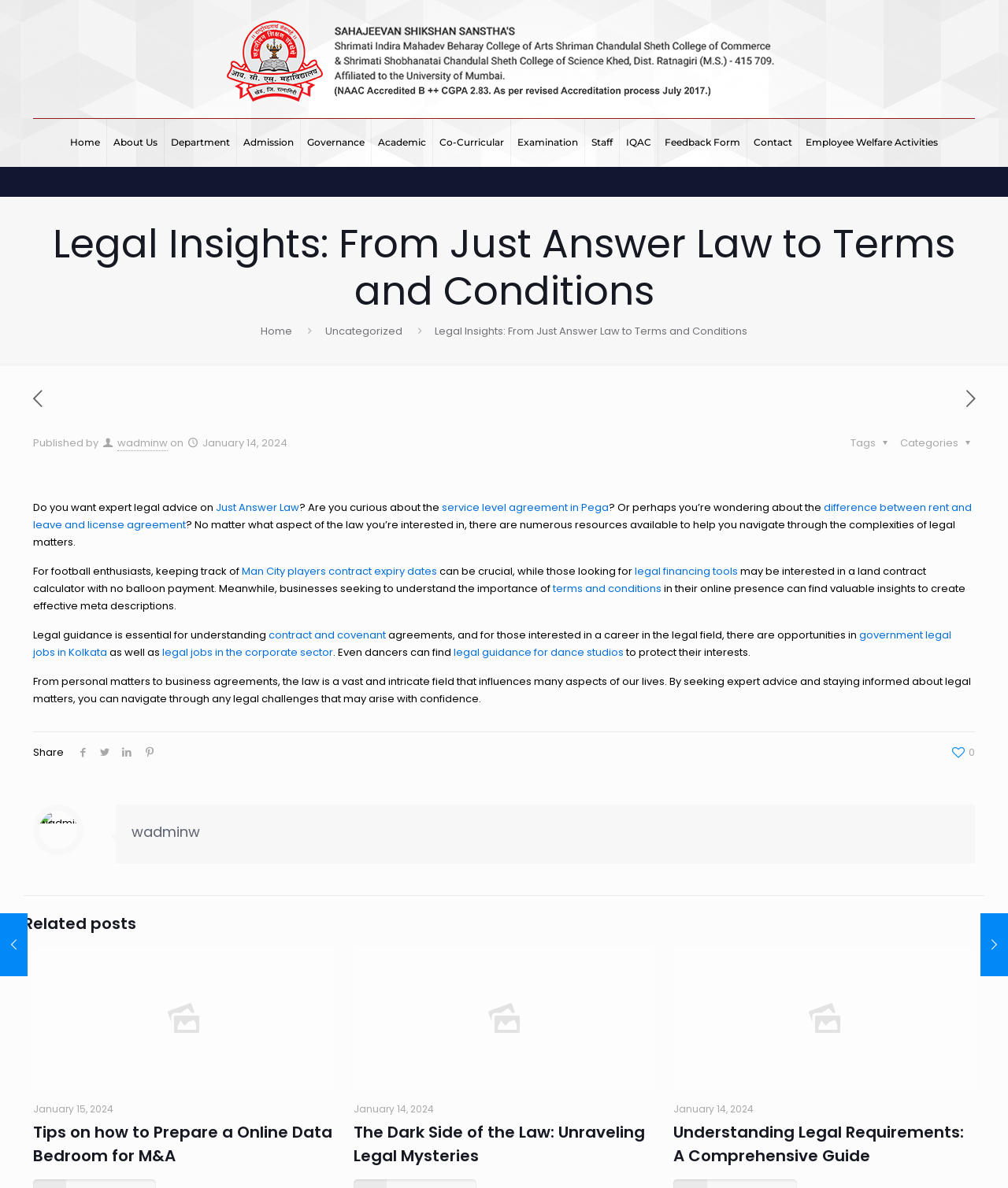How many social media sharing icons are there?
From the screenshot, provide a brief answer in one word or phrase.

4